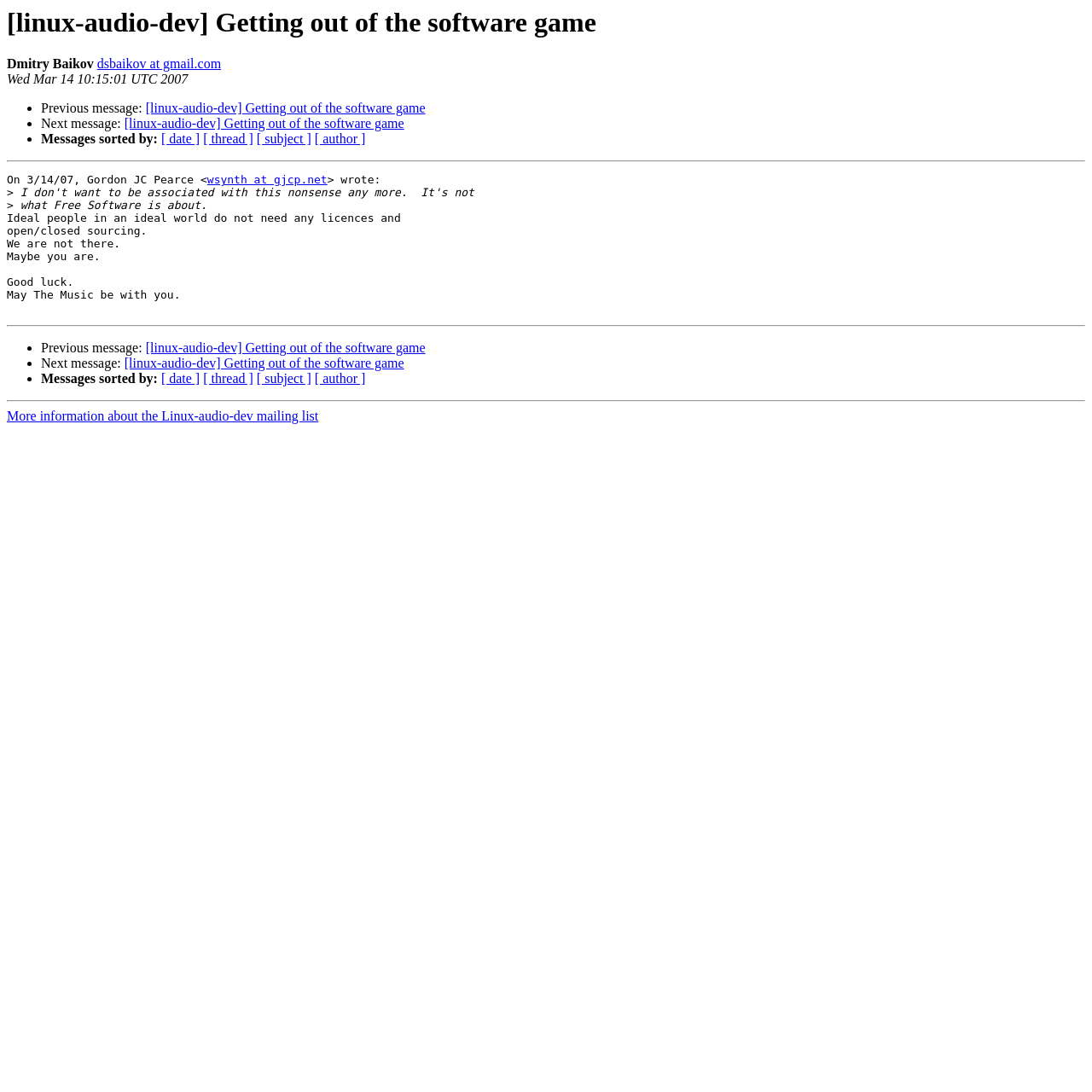Can you determine the bounding box coordinates of the area that needs to be clicked to fulfill the following instruction: "Go to the 'LittleToadfrogs' website"?

None